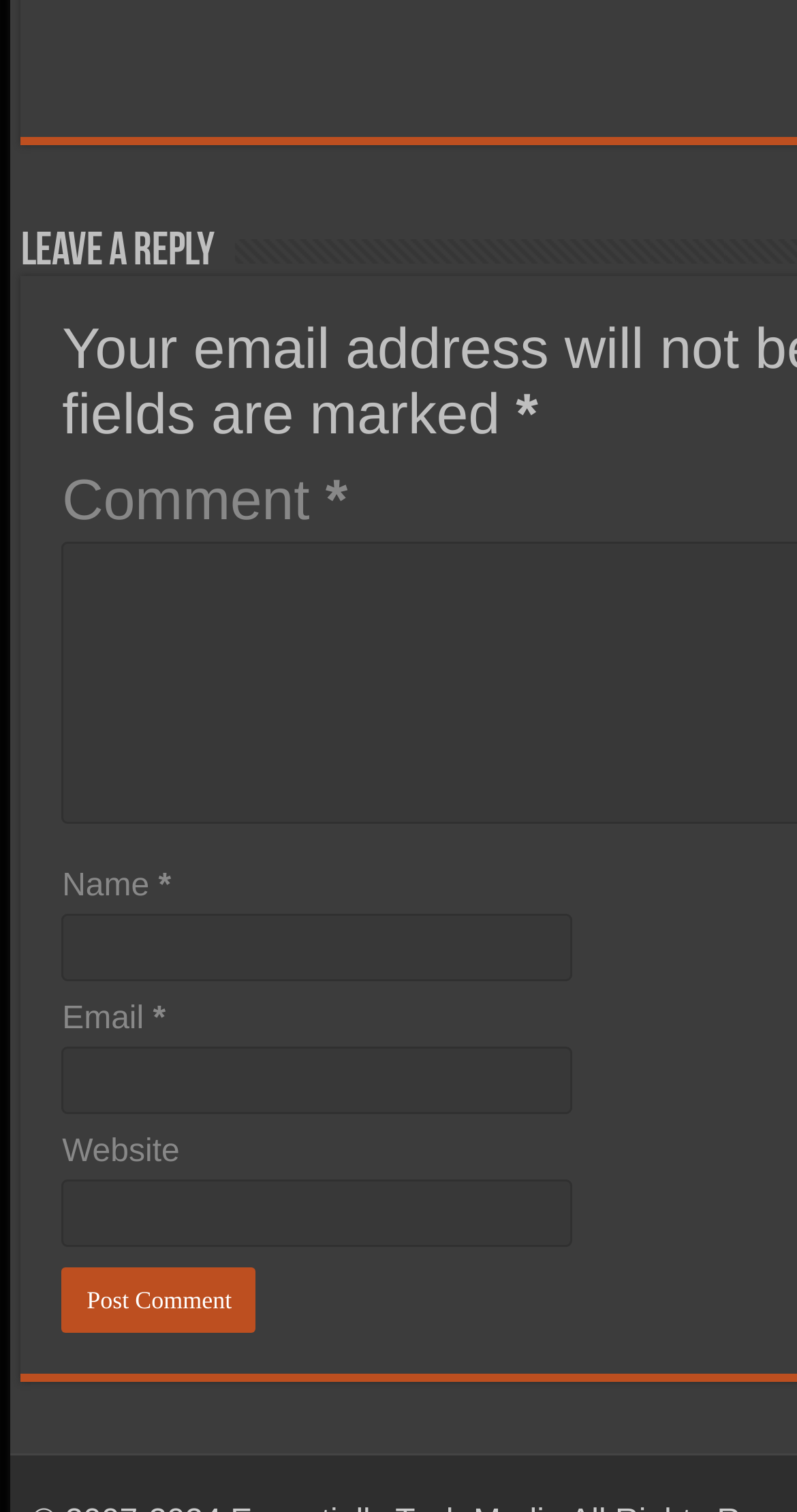What is the purpose of the text field labeled 'Name'?
Using the image provided, answer with just one word or phrase.

To enter name